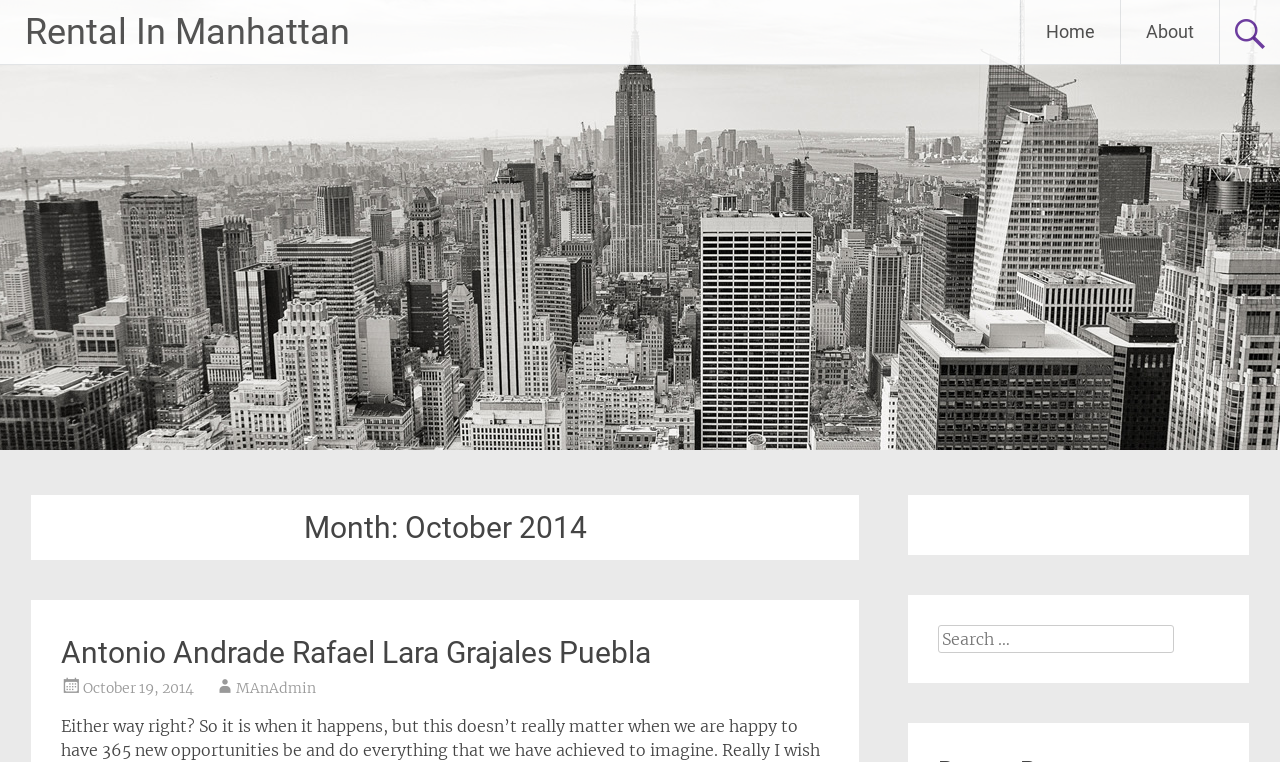Ascertain the bounding box coordinates for the UI element detailed here: "Rental In Manhattan". The coordinates should be provided as [left, top, right, bottom] with each value being a float between 0 and 1.

[0.02, 0.014, 0.273, 0.07]